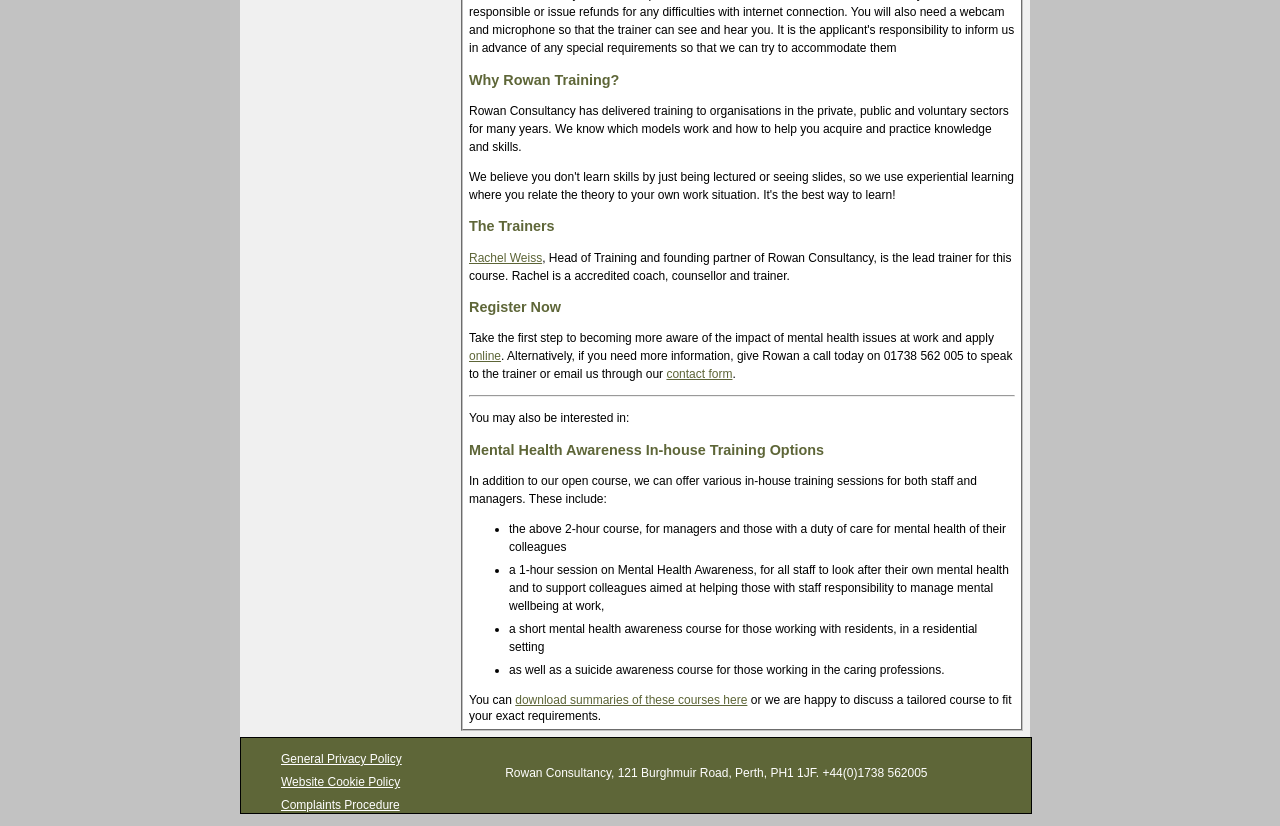Determine the bounding box for the UI element described here: "Website Cookie Policy".

[0.22, 0.939, 0.313, 0.956]